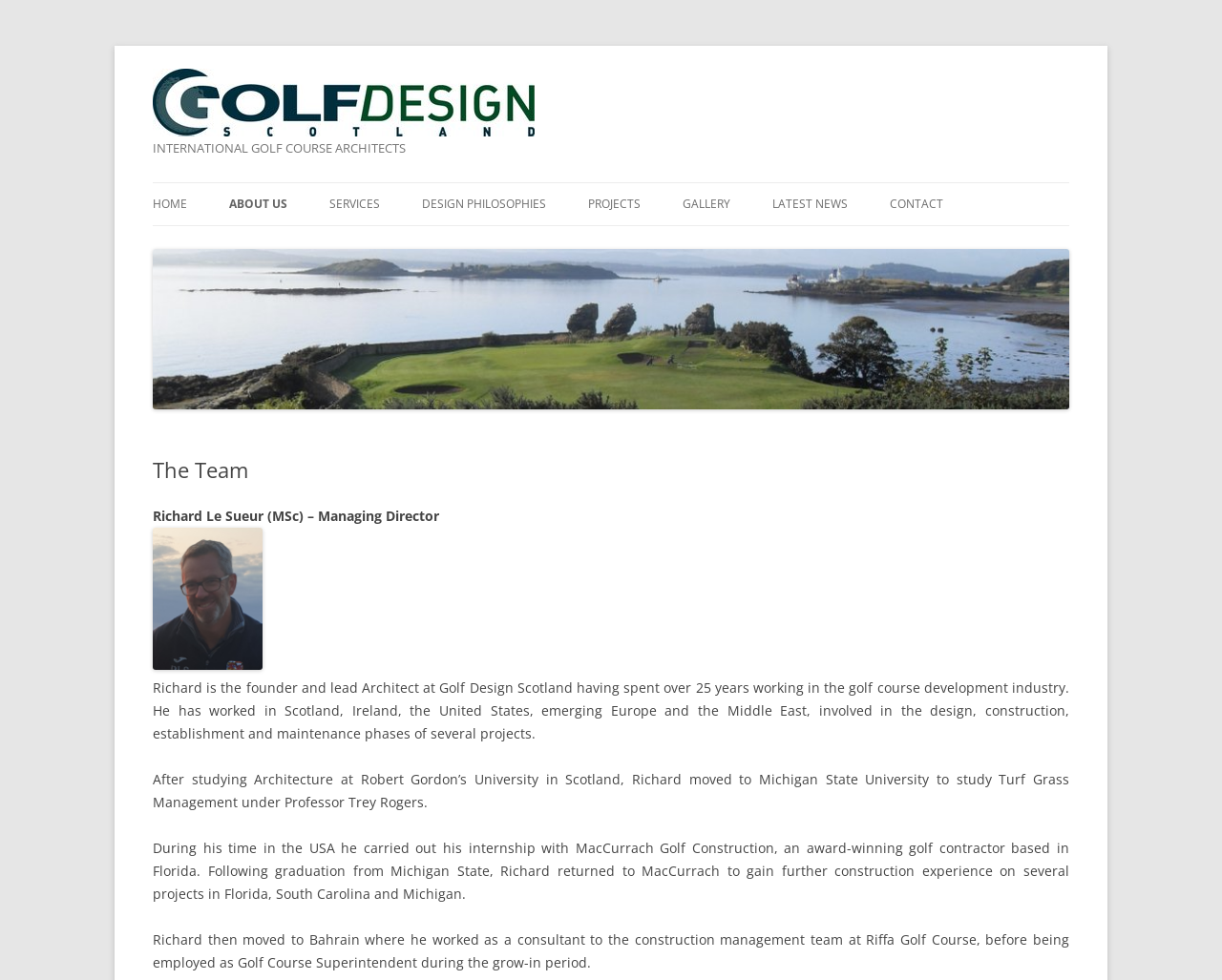Provide a brief response to the question using a single word or phrase: 
What is the name of the golf course where Richard Le Sueur worked as a consultant?

Riffa Golf Course